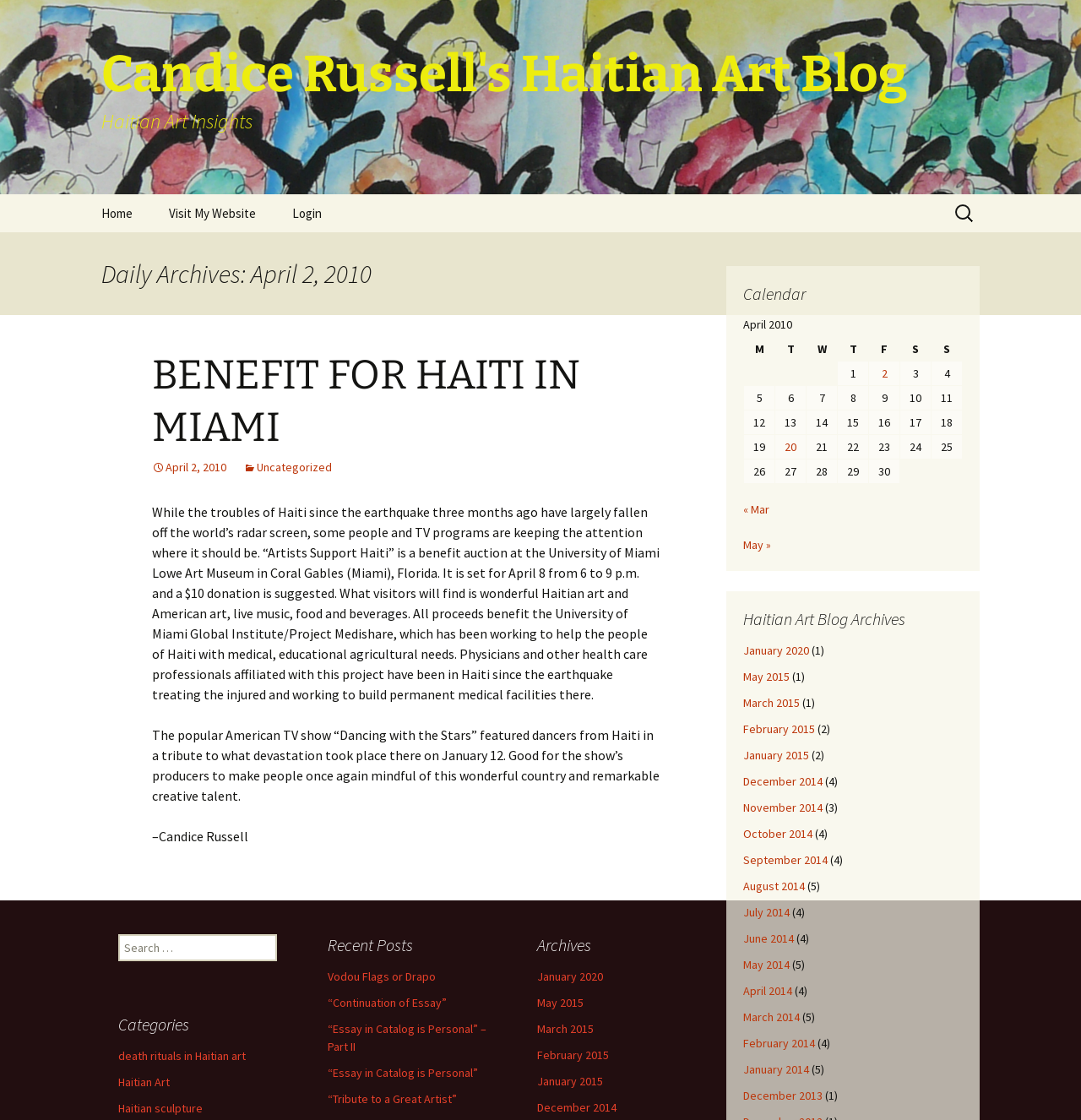Locate the bounding box coordinates of the item that should be clicked to fulfill the instruction: "Search for something".

[0.88, 0.174, 0.906, 0.207]